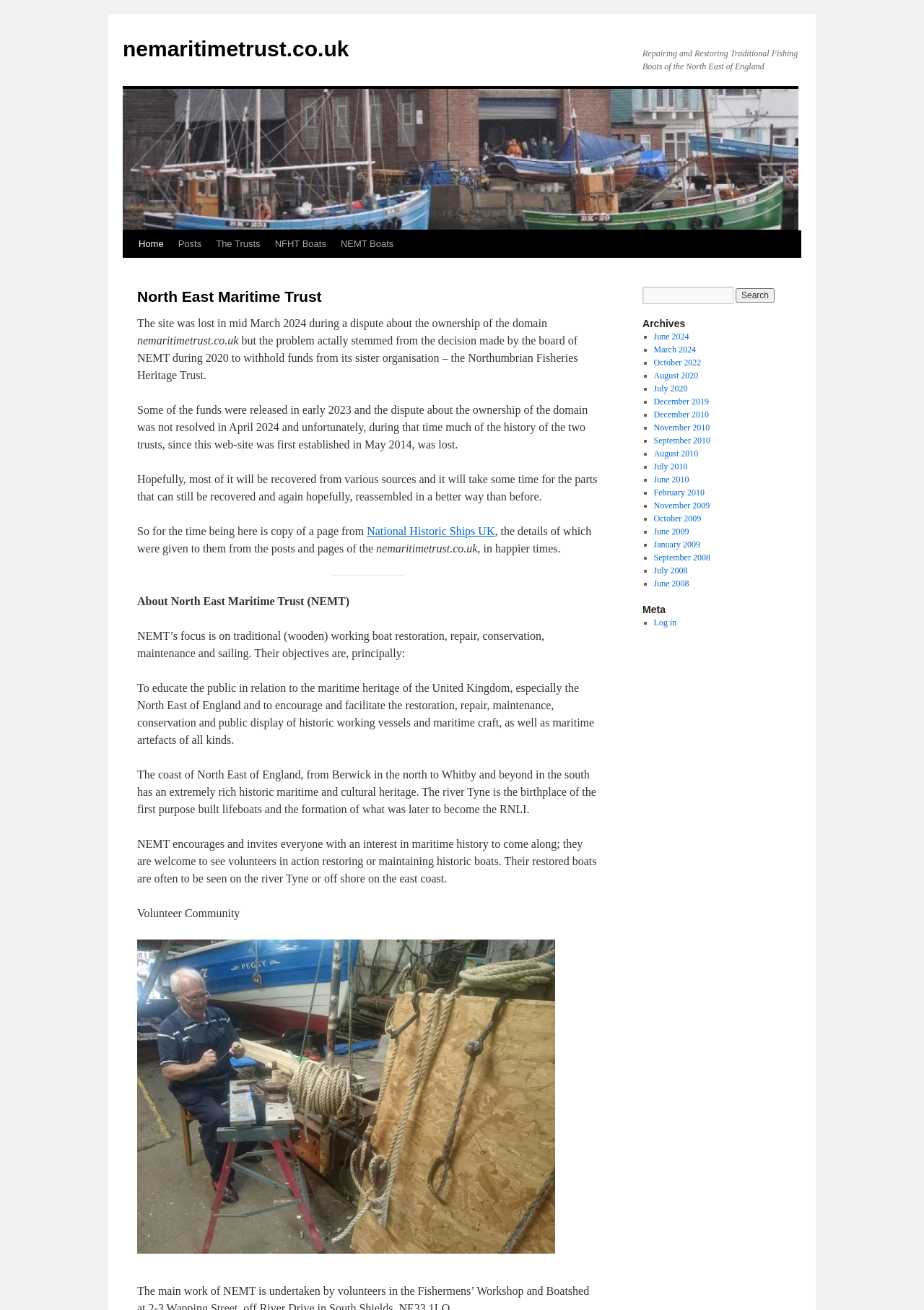Identify the bounding box coordinates for the element that needs to be clicked to fulfill this instruction: "View the 'June 2024' archives". Provide the coordinates in the format of four float numbers between 0 and 1: [left, top, right, bottom].

[0.707, 0.253, 0.746, 0.261]